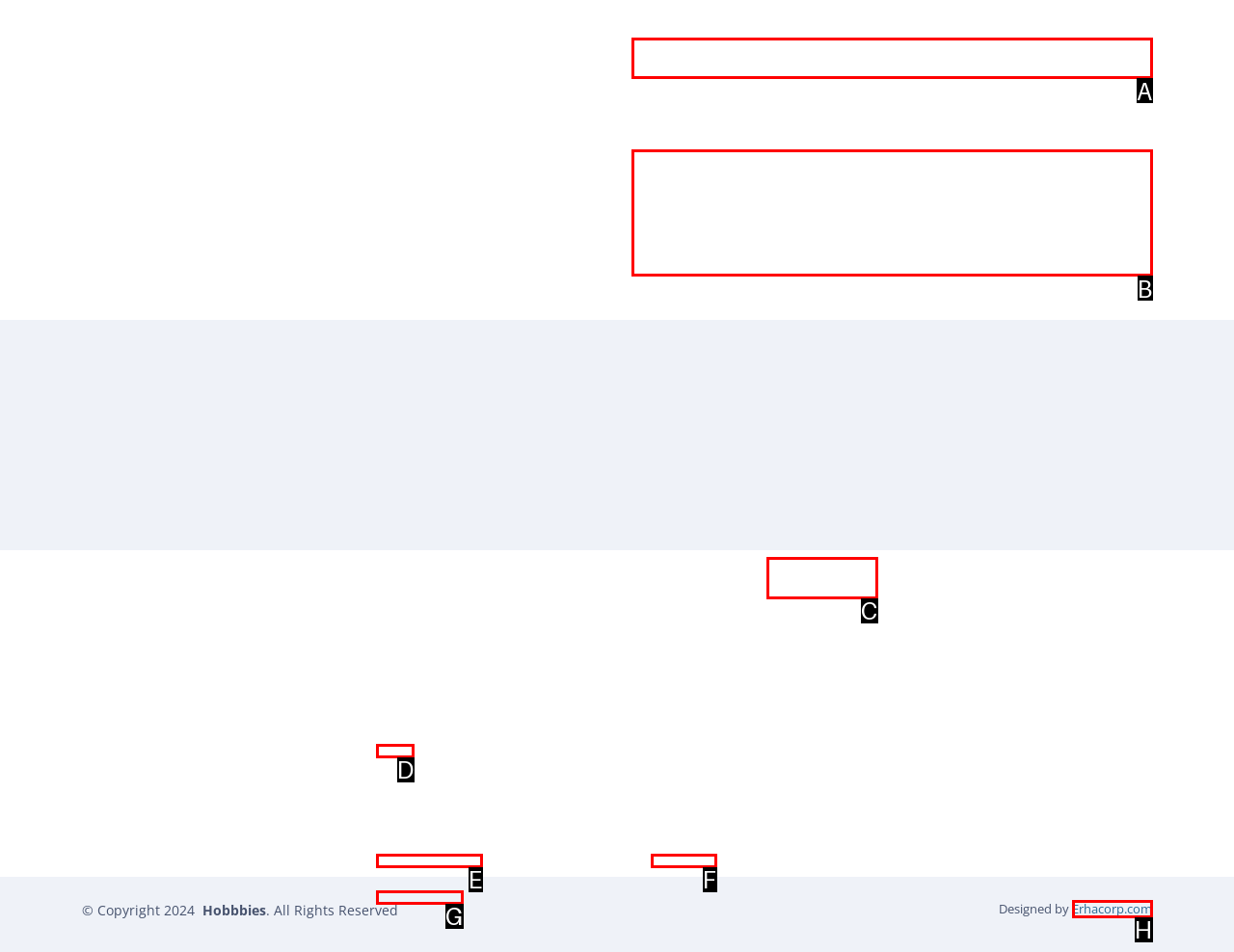Refer to the element description: Home and identify the matching HTML element. State your answer with the appropriate letter.

D